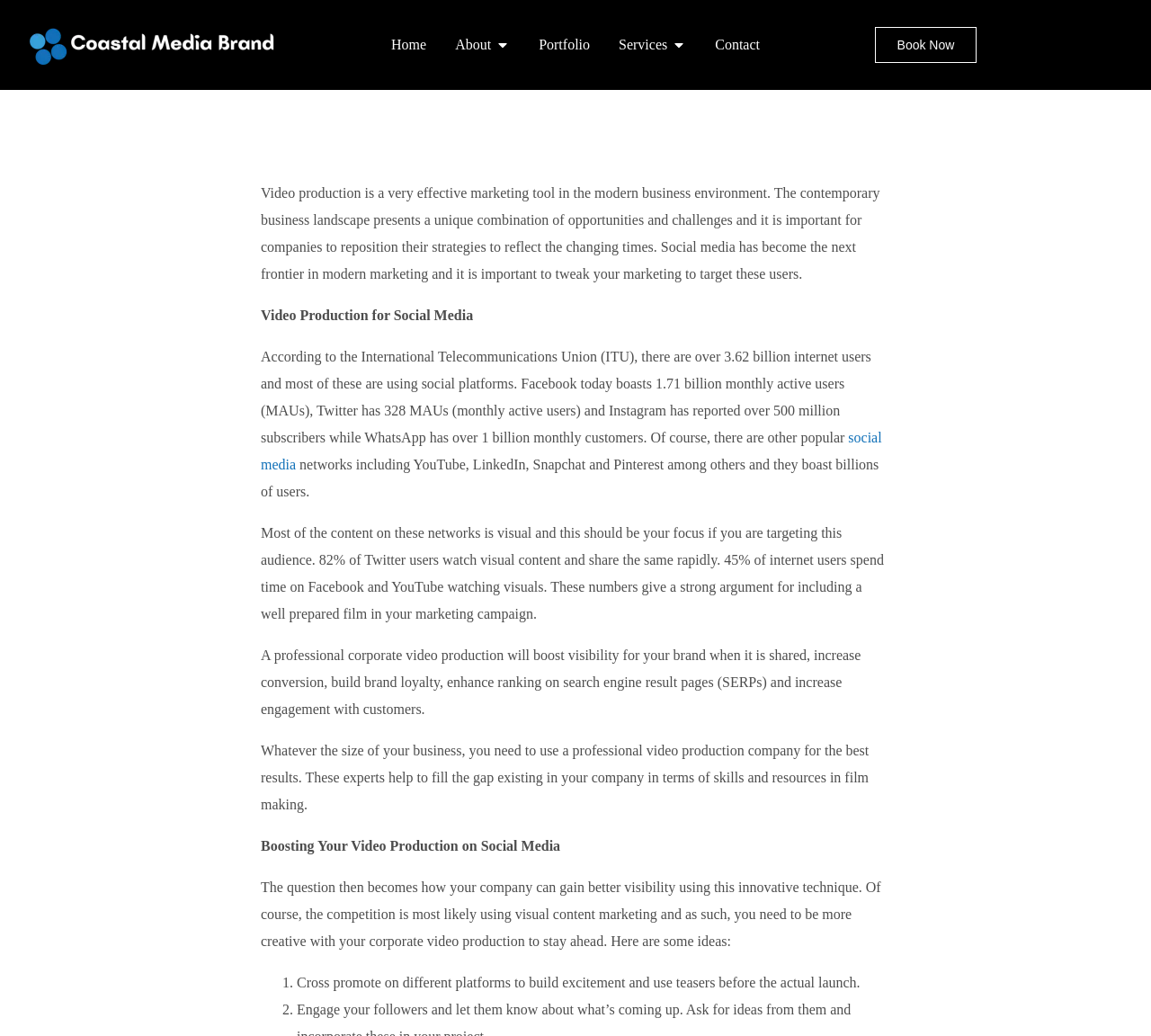Please find the bounding box coordinates of the element's region to be clicked to carry out this instruction: "Open the 'About' menu".

[0.431, 0.033, 0.443, 0.054]